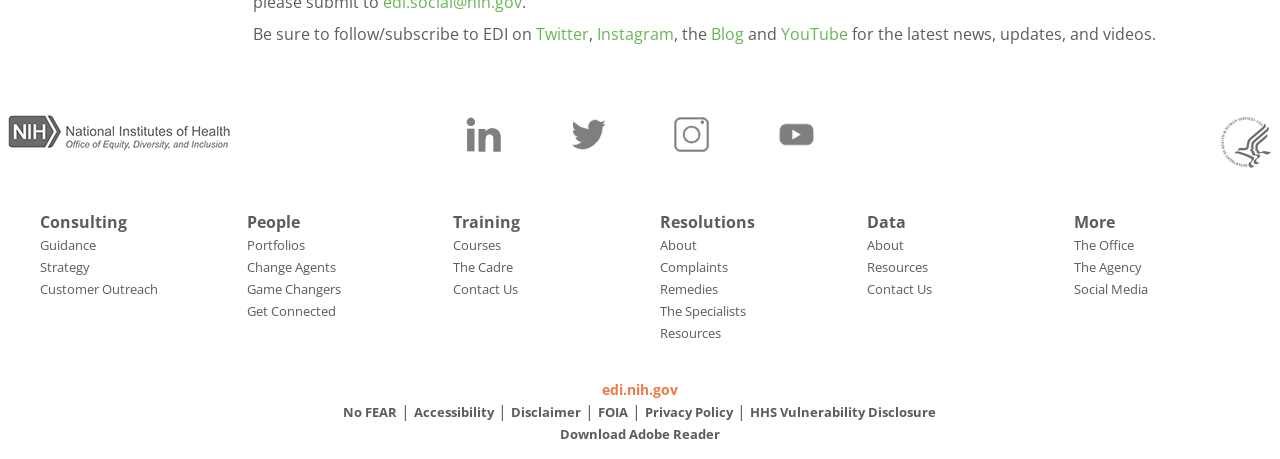What social media platforms can you follow EDI on?
Answer with a single word or phrase, using the screenshot for reference.

Twitter, Instagram, YouTube